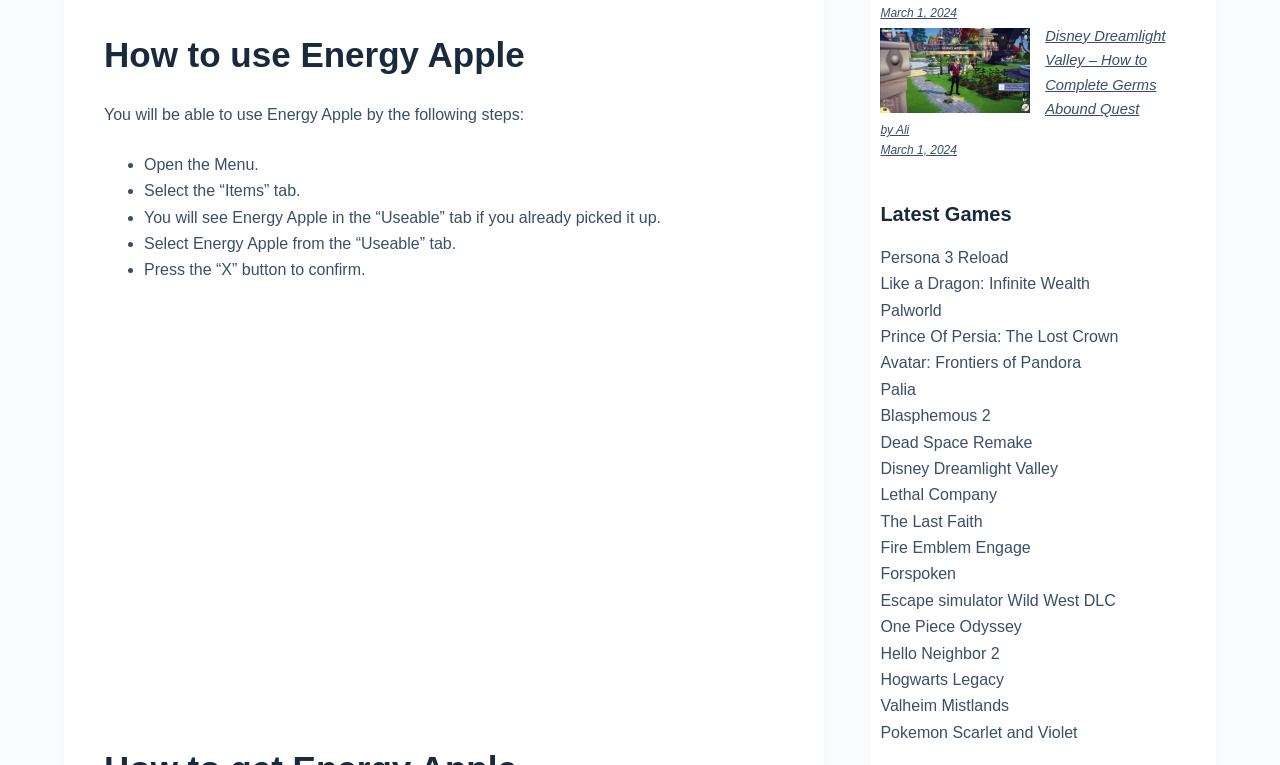Utilize the details in the image to give a detailed response to the question: What is the date of the article?

The date of the article is 'March 1, 2024' which is indicated by the time element at the top-right corner of the webpage.